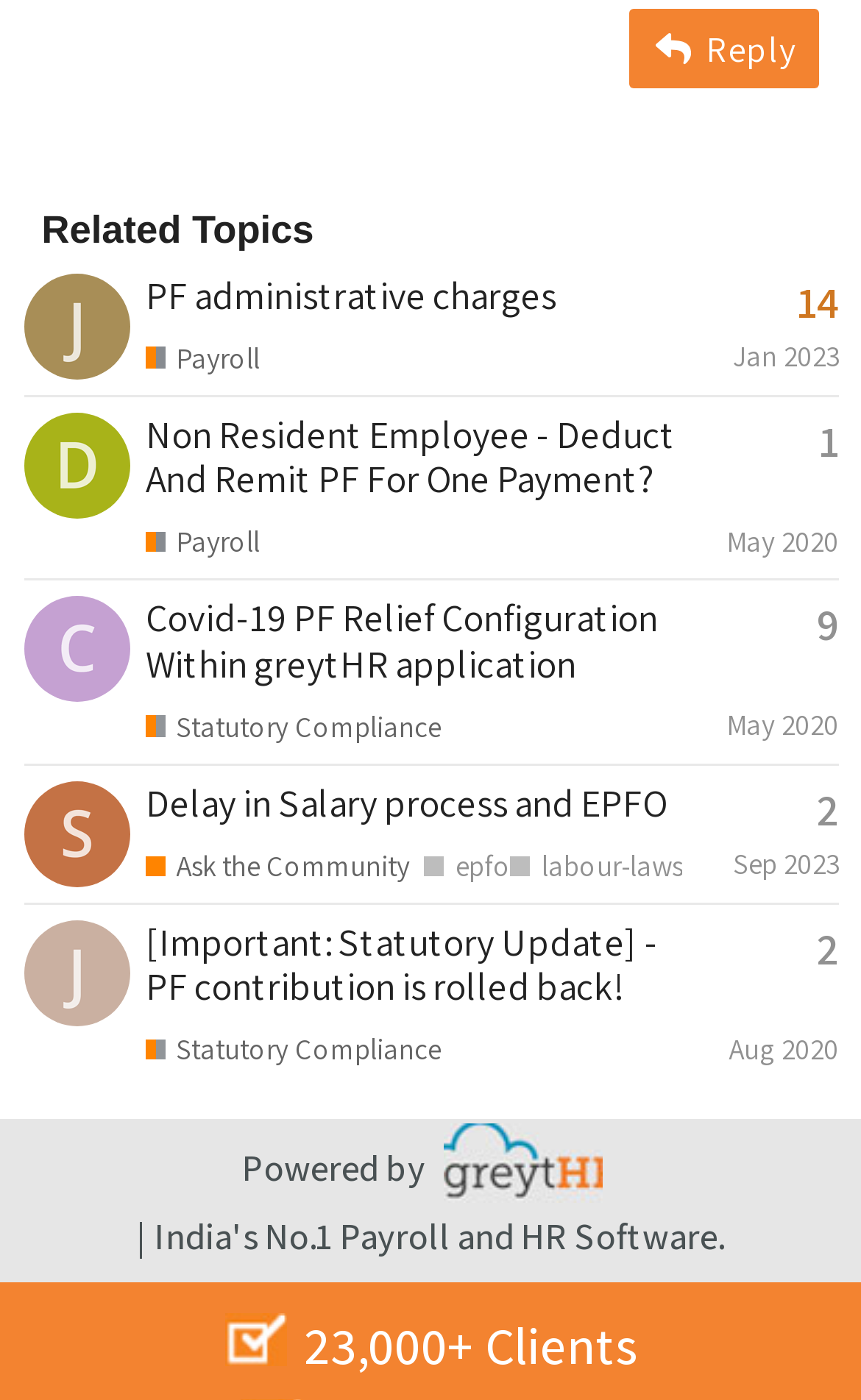Can you find the bounding box coordinates for the element that needs to be clicked to execute this instruction: "Read the topic 'Non Resident Employee - Deduct And Remit PF For One Payment?'"? The coordinates should be given as four float numbers between 0 and 1, i.e., [left, top, right, bottom].

[0.169, 0.291, 0.785, 0.36]